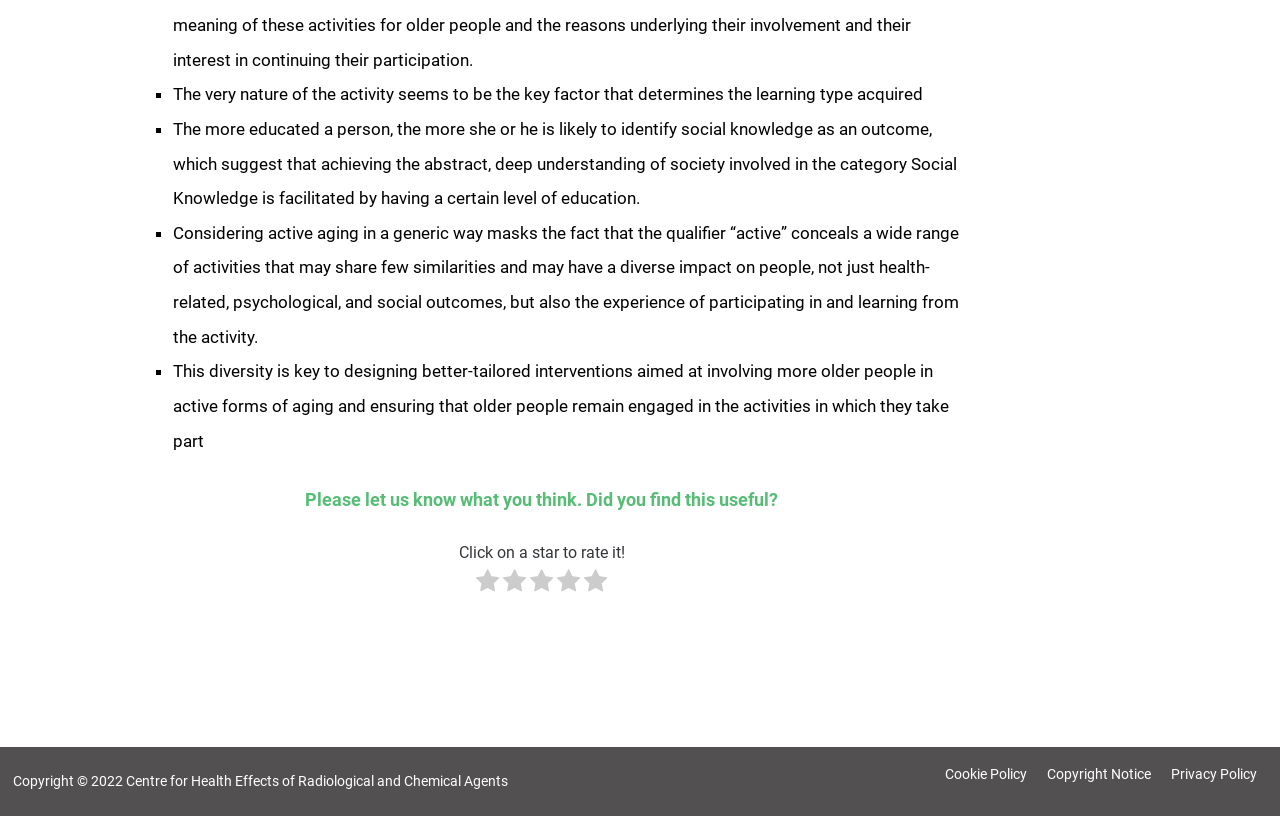Please provide a short answer using a single word or phrase for the question:
How many links are in the footer section?

3